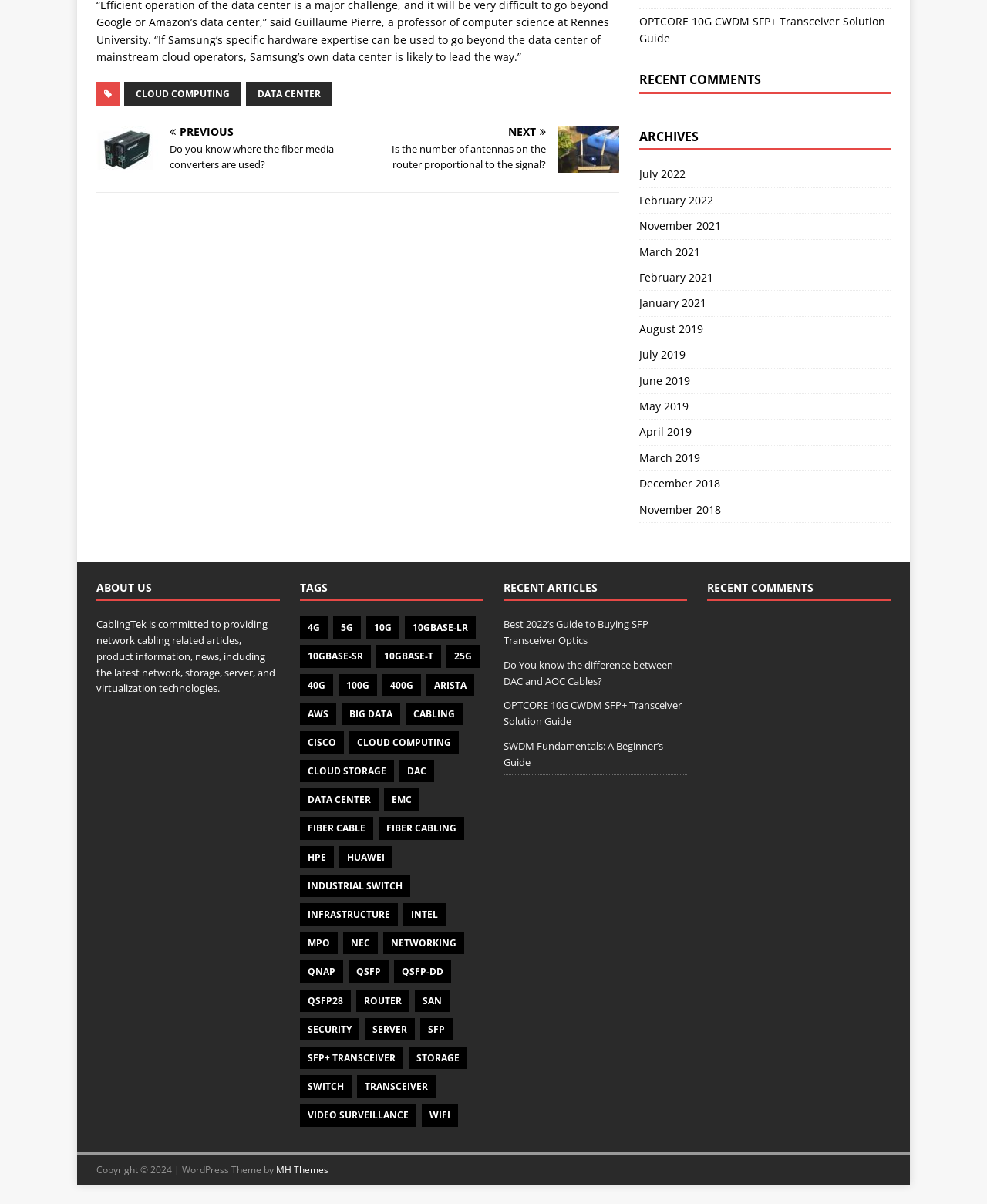Locate the bounding box coordinates of the element you need to click to accomplish the task described by this instruction: "Check the 'RECENT COMMENTS' section".

[0.647, 0.059, 0.902, 0.078]